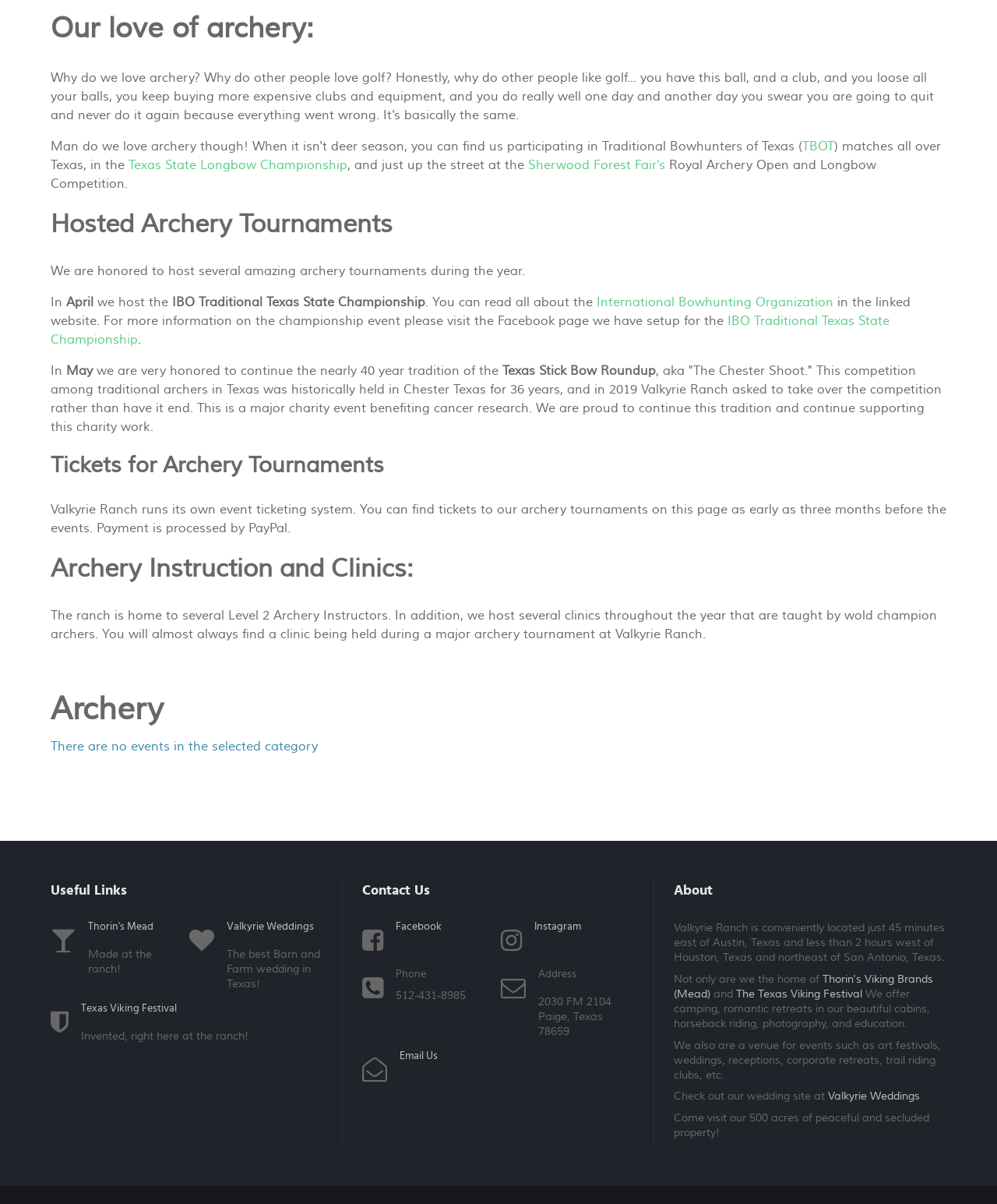Given the description of a UI element: "The Texas Viking Festival", identify the bounding box coordinates of the matching element in the webpage screenshot.

[0.738, 0.82, 0.865, 0.832]